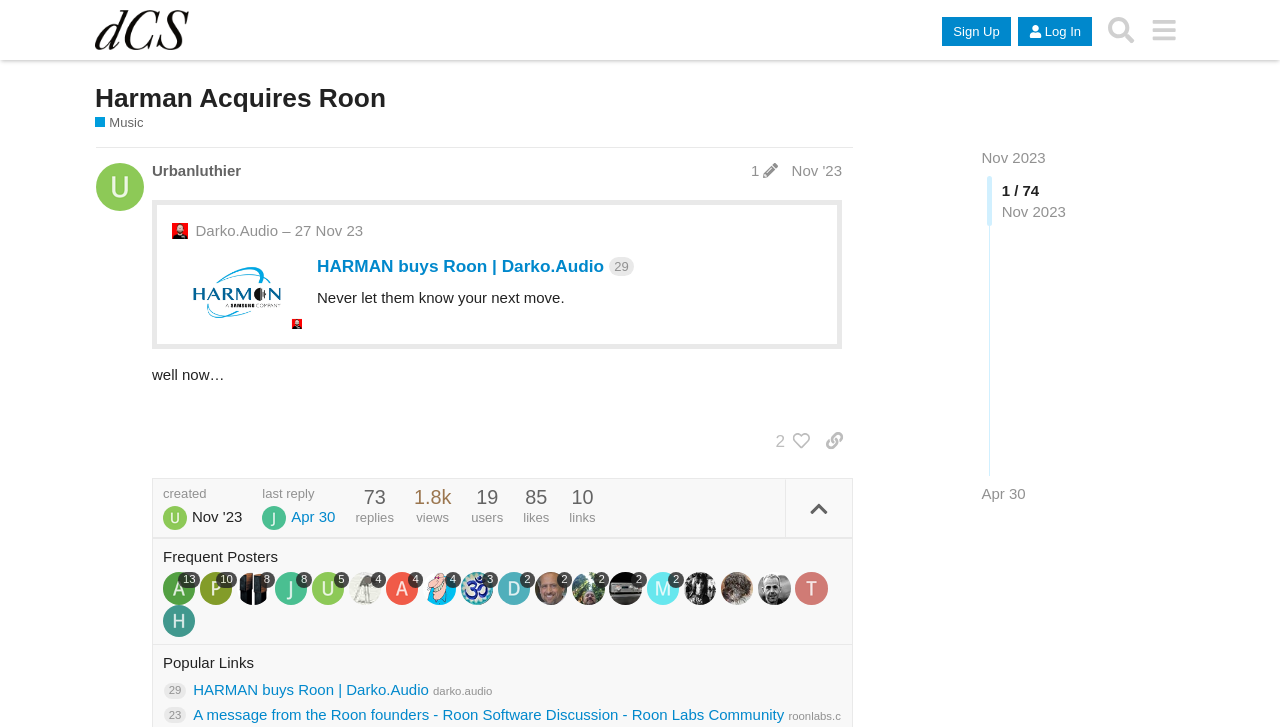Please find the bounding box for the UI component described as follows: "2".

[0.447, 0.787, 0.476, 0.832]